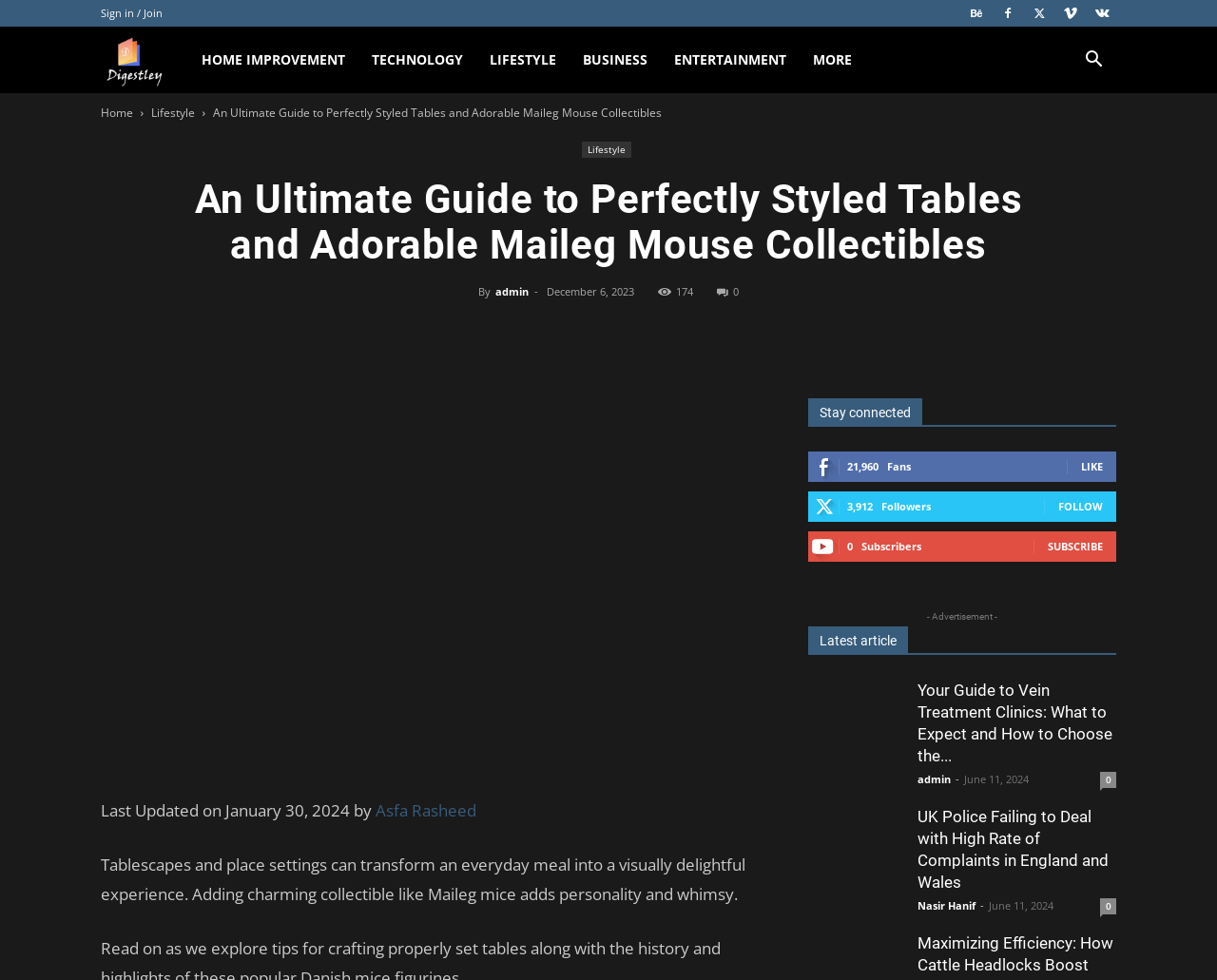What is the category of the article?
Look at the screenshot and give a one-word or phrase answer.

Lifestyle